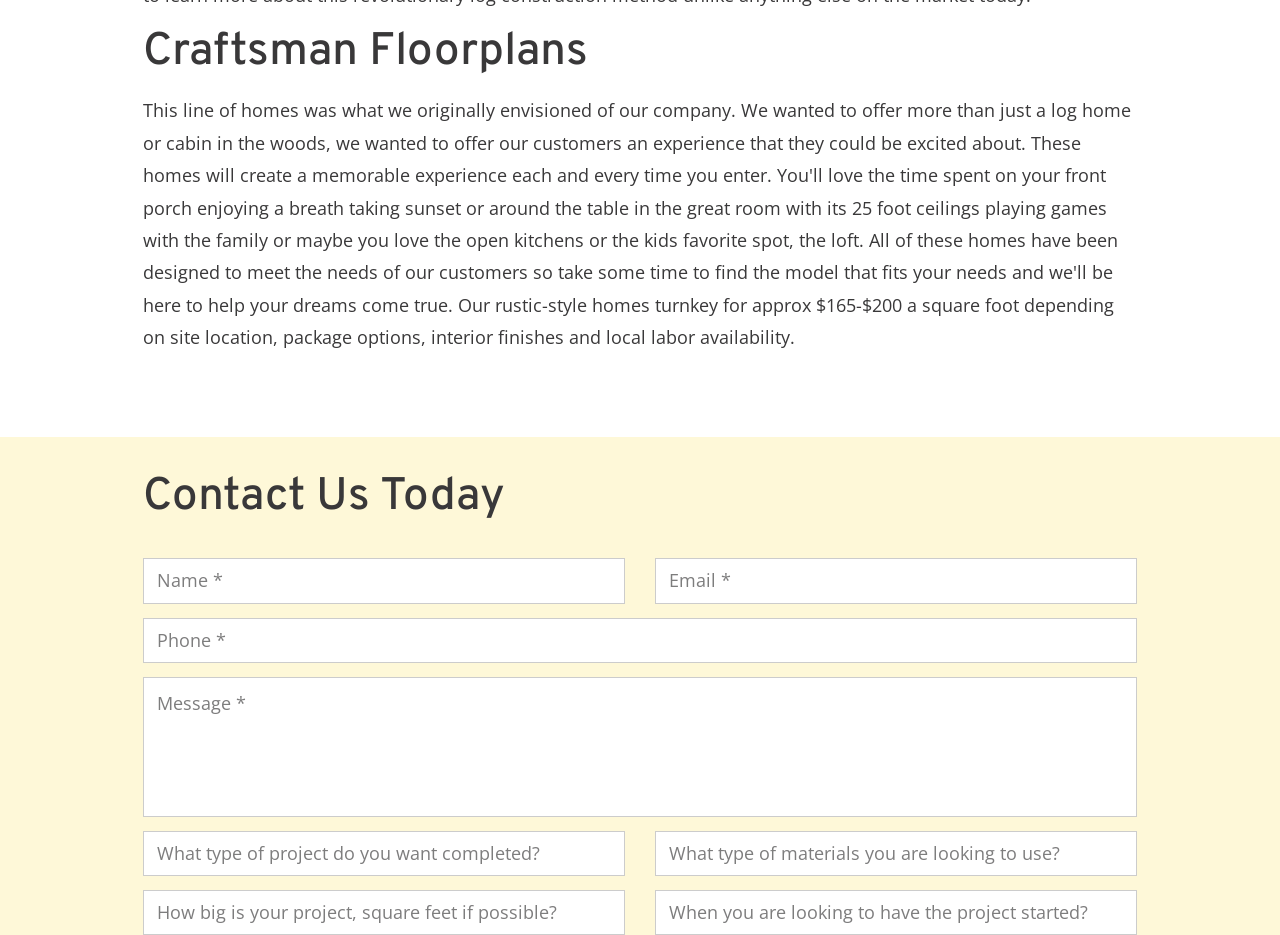What is the purpose of the 'What type of project do you want completed?' text box?
Using the image, elaborate on the answer with as much detail as possible.

The 'What type of project do you want completed?' text box is used to input details about the project that the user wants to complete, which will help the craftsman understand the user's requirements.